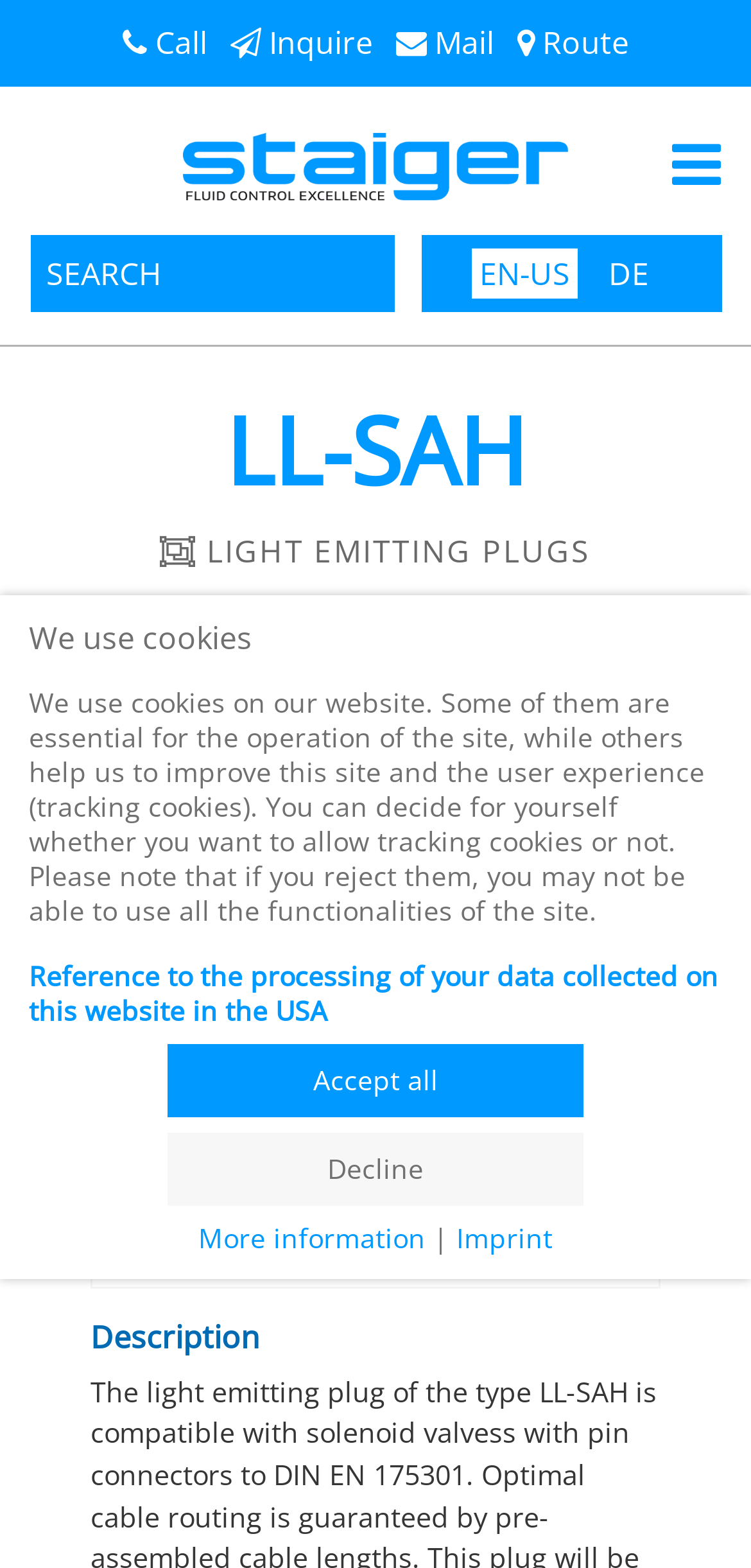Return the bounding box coordinates of the UI element that corresponds to this description: "HEAD INJURY SAFETY CENTER". The coordinates must be given as four float numbers in the range of 0 and 1, [left, top, right, bottom].

None